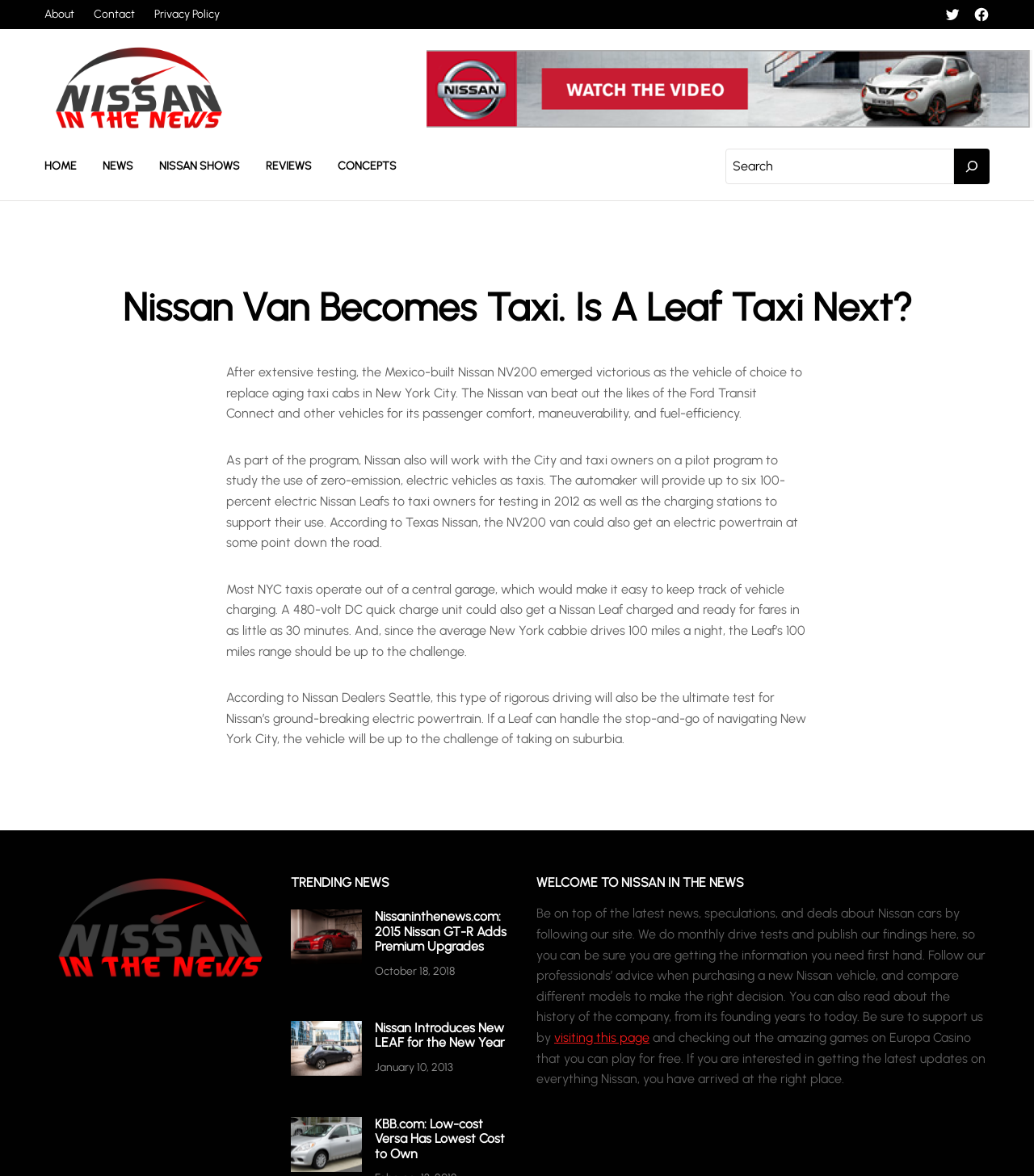What is the name of the website that provides information about Nissan cars?
Using the image, give a concise answer in the form of a single word or short phrase.

Nissan in the News